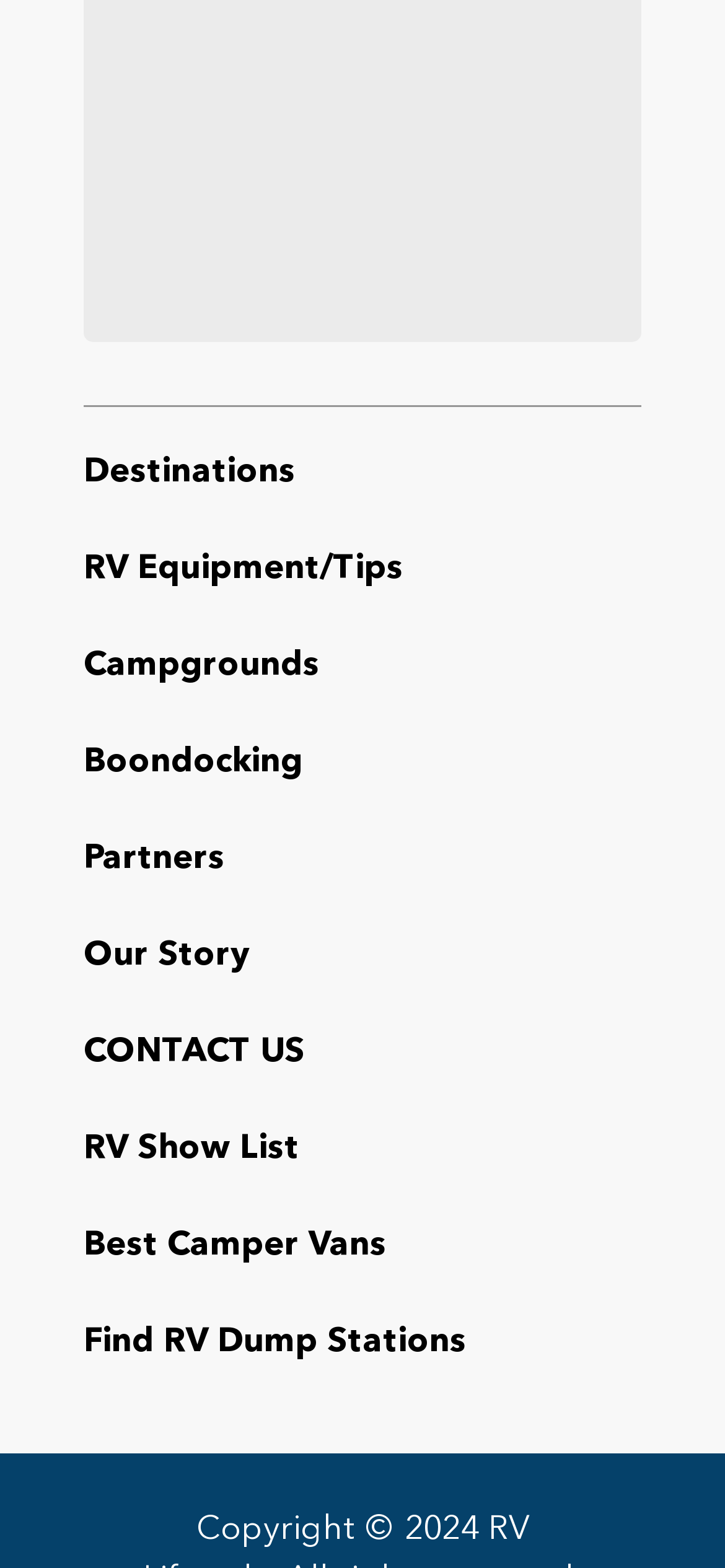What is the purpose of the 'CONTACT US' link?
Using the image as a reference, answer with just one word or a short phrase.

To contact the website owner